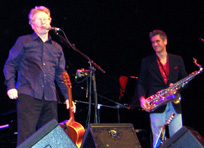Generate a detailed explanation of the scene depicted in the image.

In this captivating live performance, Irish singer-songwriter Paul Brady stands on stage, engaging the audience with his charismatic presence. He holds a guitar, symbolizing his musical journey, while sharing the spotlight with Curtis Stigers, who stands beside him, ready to showcase his talents on the saxophone. The duo offers a blend of heartfelt vocals and smooth saxophone melodies, evoking an atmosphere filled with emotion and connection to the music. This scene captures a moment of collaboration that highlights both artists' charm and musical prowess, making it a memorable experience for the audience. The backdrop hints at a vibrant stage setting, reflecting the energy of the performance.